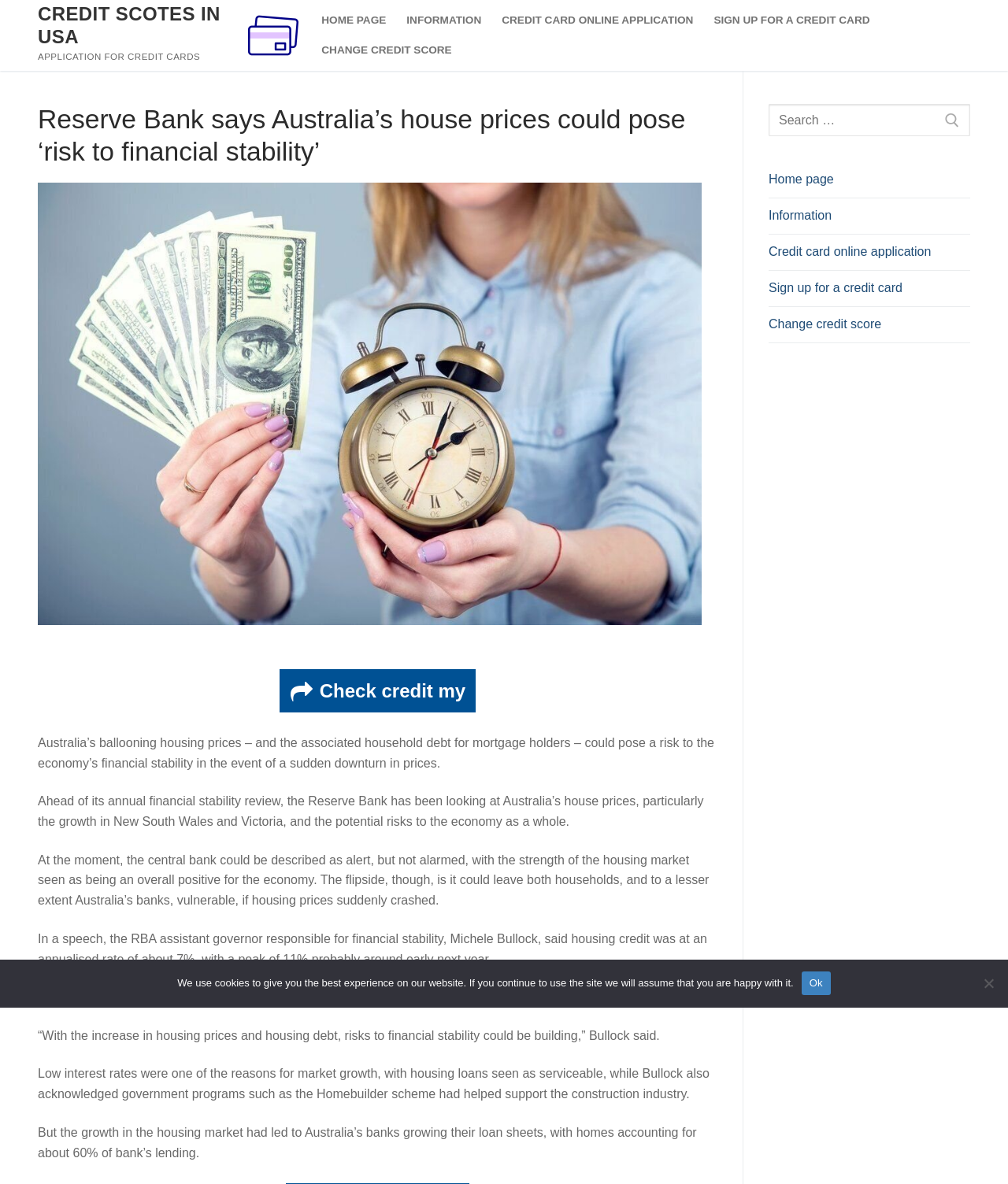Please specify the bounding box coordinates for the clickable region that will help you carry out the instruction: "Search for information".

[0.762, 0.088, 0.962, 0.115]